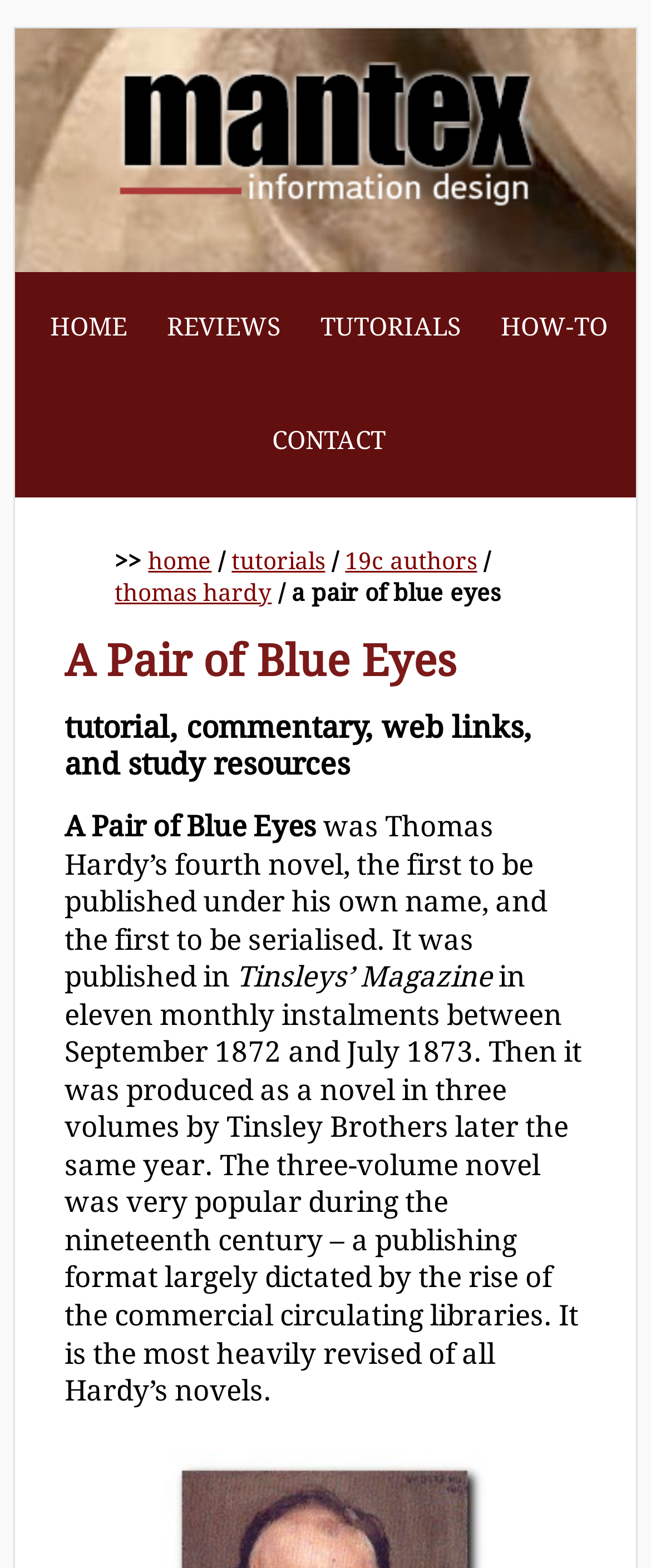Determine the bounding box coordinates of the clickable element necessary to fulfill the instruction: "visit MANTEX". Provide the coordinates as four float numbers within the 0 to 1 range, i.e., [left, top, right, bottom].

[0.176, 0.039, 0.824, 0.135]